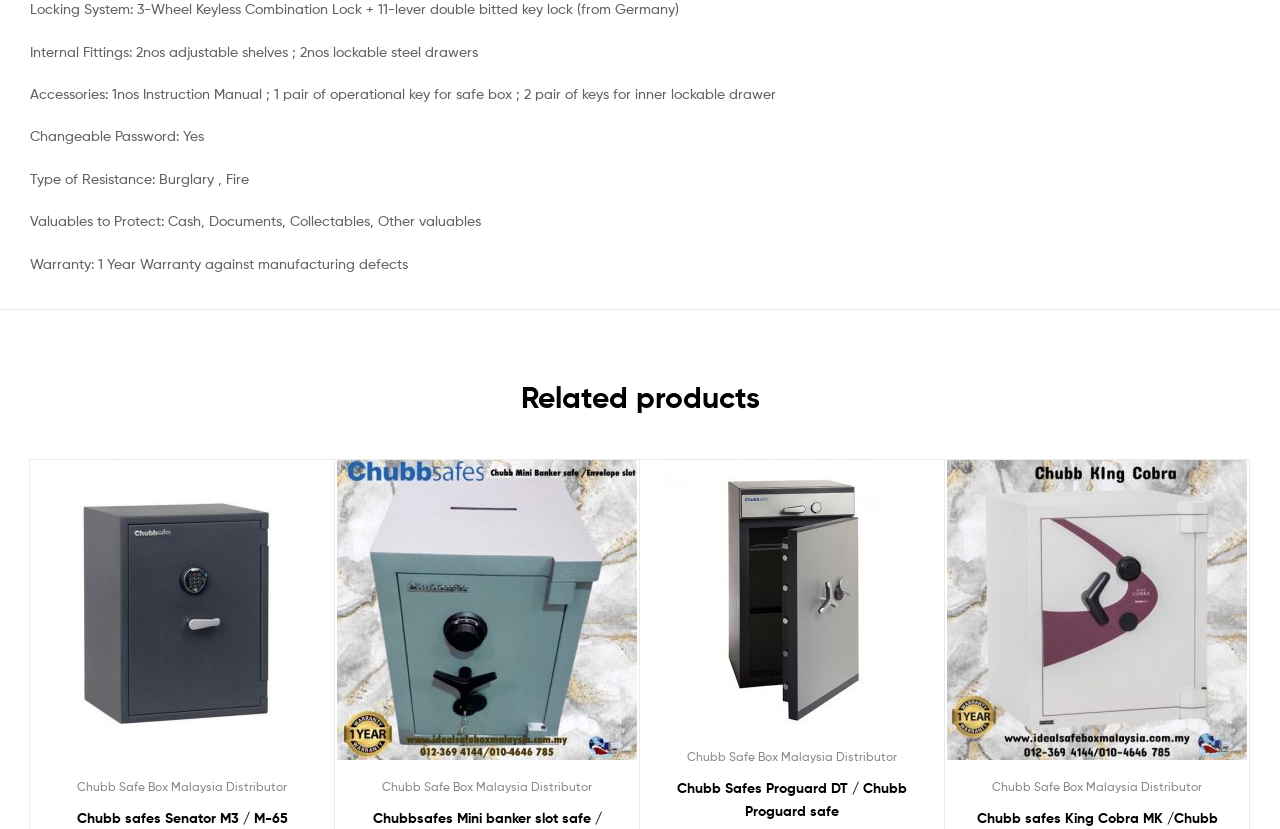Provide a brief response to the question using a single word or phrase: 
How many adjustable shelves are included?

2